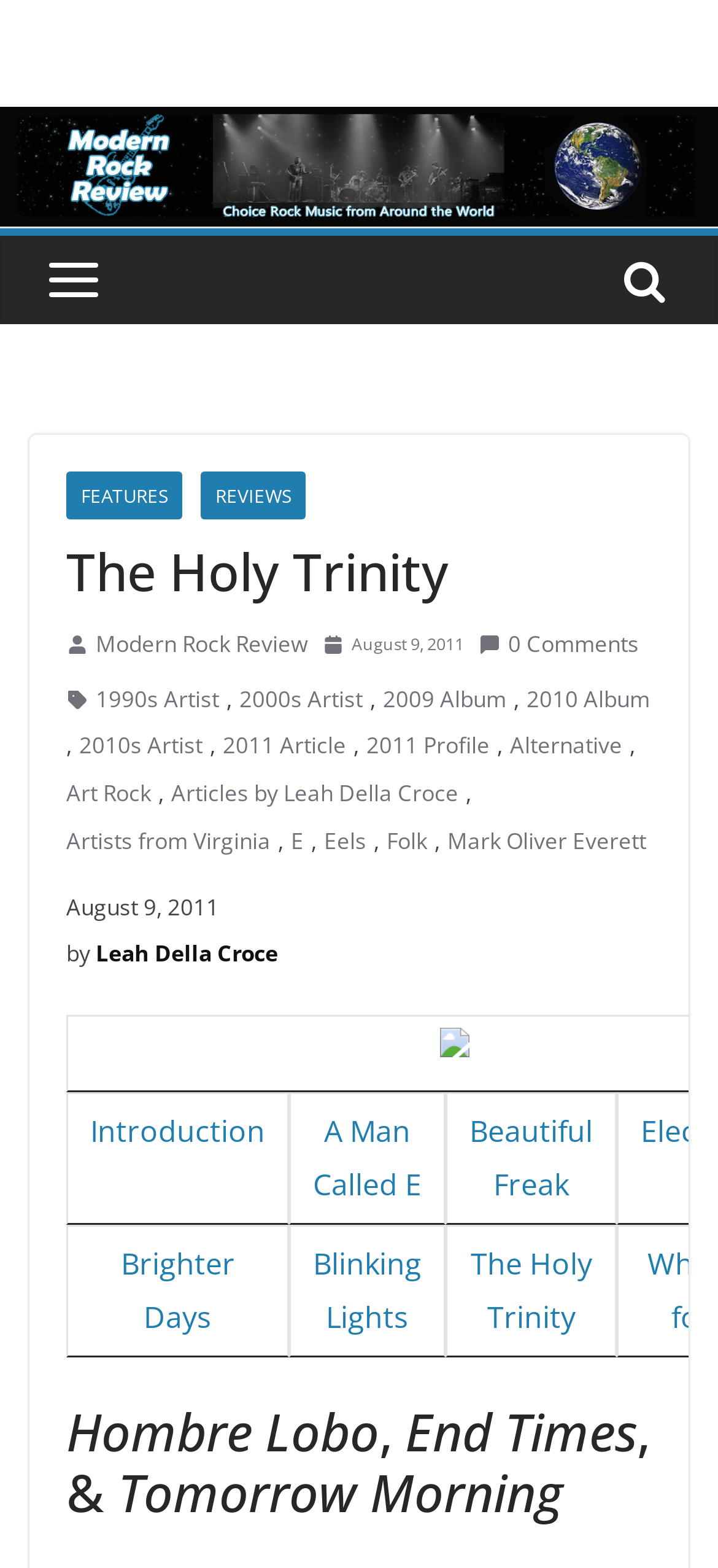Please specify the bounding box coordinates of the clickable region necessary for completing the following instruction: "Go to Mark Oliver Everett". The coordinates must consist of four float numbers between 0 and 1, i.e., [left, top, right, bottom].

[0.623, 0.523, 0.9, 0.549]